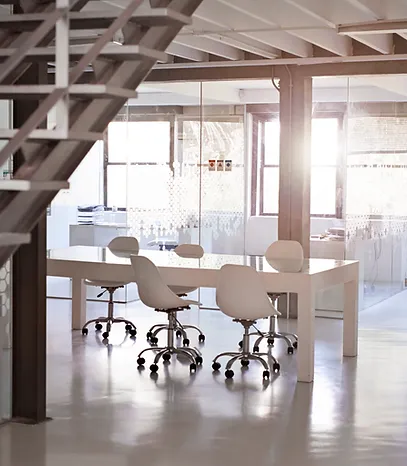What is the purpose of the glass partitions?
Please provide a comprehensive answer based on the information in the image.

The caption states that the glass partitions in the backdrop contribute to an open yet professional environment, which suggests that their purpose is to separate work areas while still maintaining an open atmosphere.